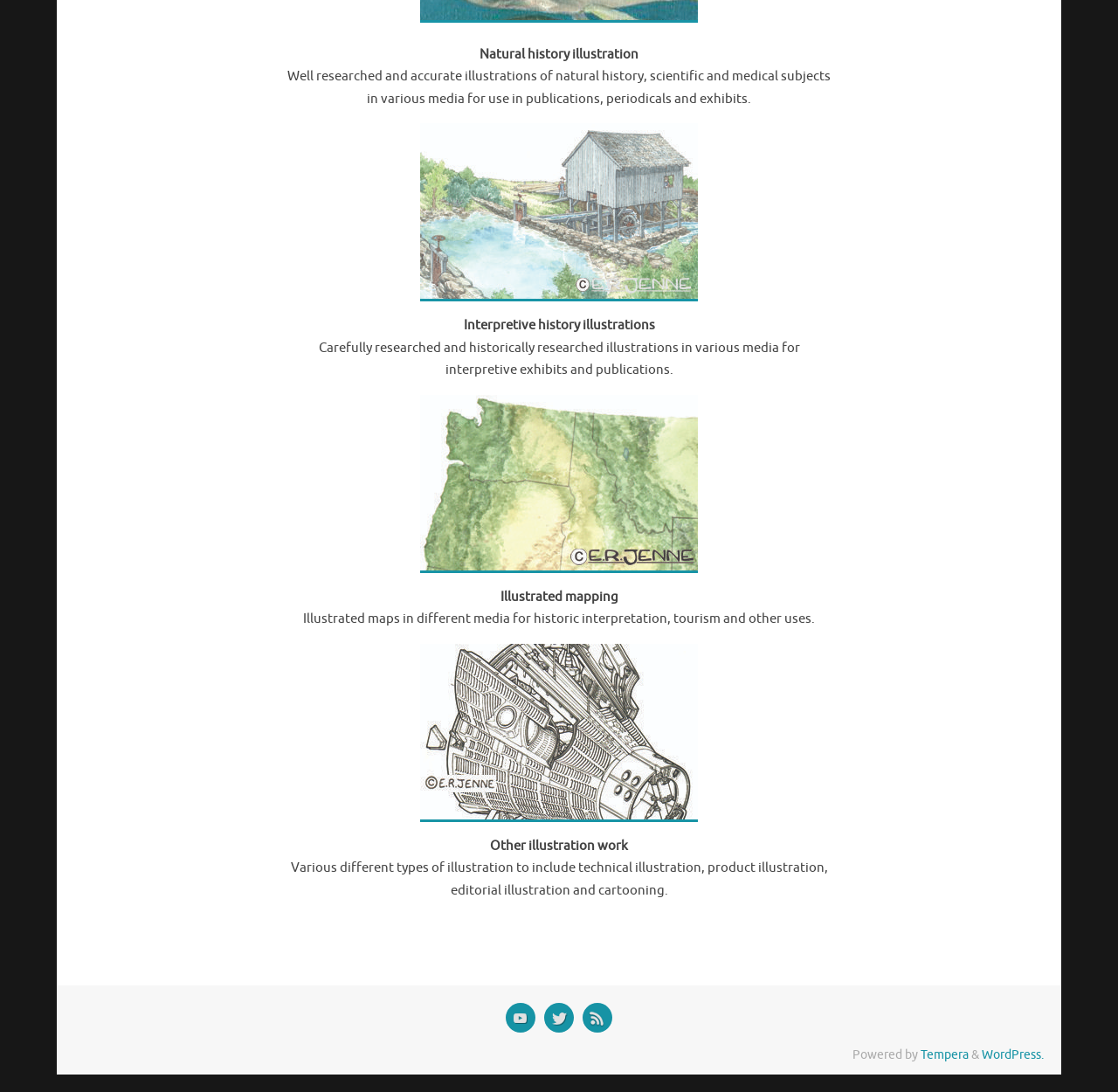Please identify the bounding box coordinates of the clickable region that I should interact with to perform the following instruction: "Explore interpretive history illustrations". The coordinates should be expressed as four float numbers between 0 and 1, i.e., [left, top, right, bottom].

[0.414, 0.29, 0.586, 0.306]